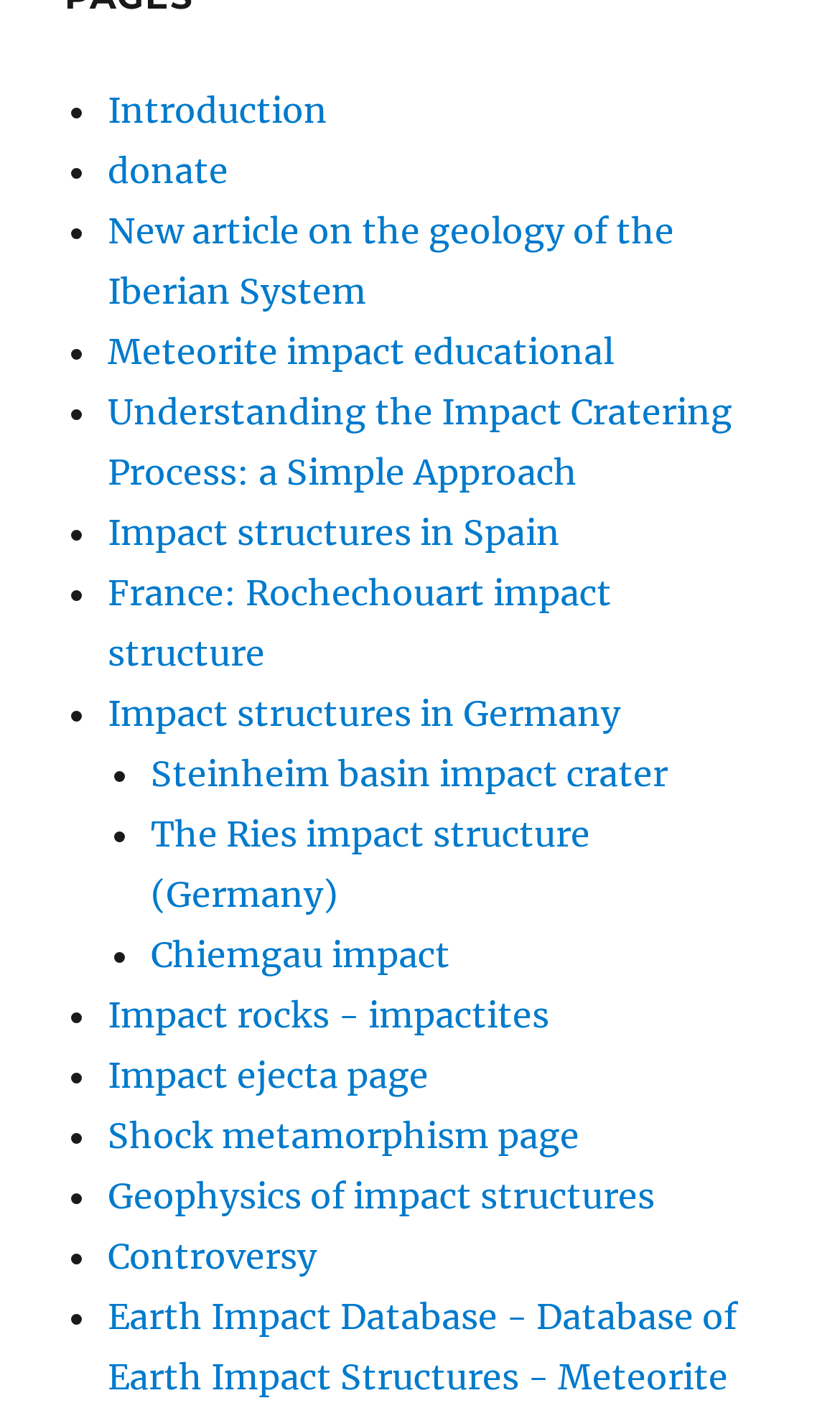Is there a link about France on the webpage?
Look at the image and respond with a one-word or short phrase answer.

Yes